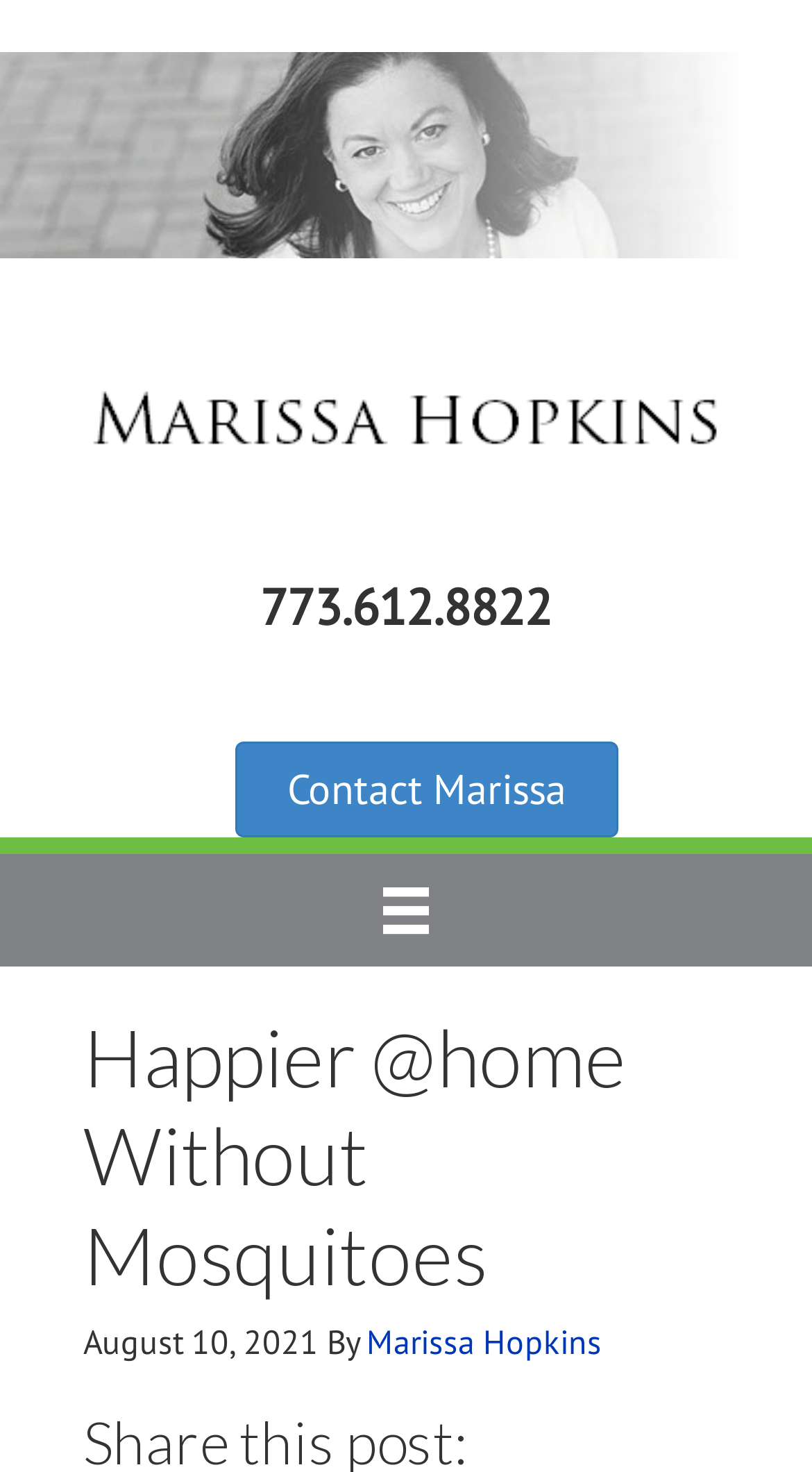Your task is to find and give the main heading text of the webpage.

Happier @home Without Mosquitoes